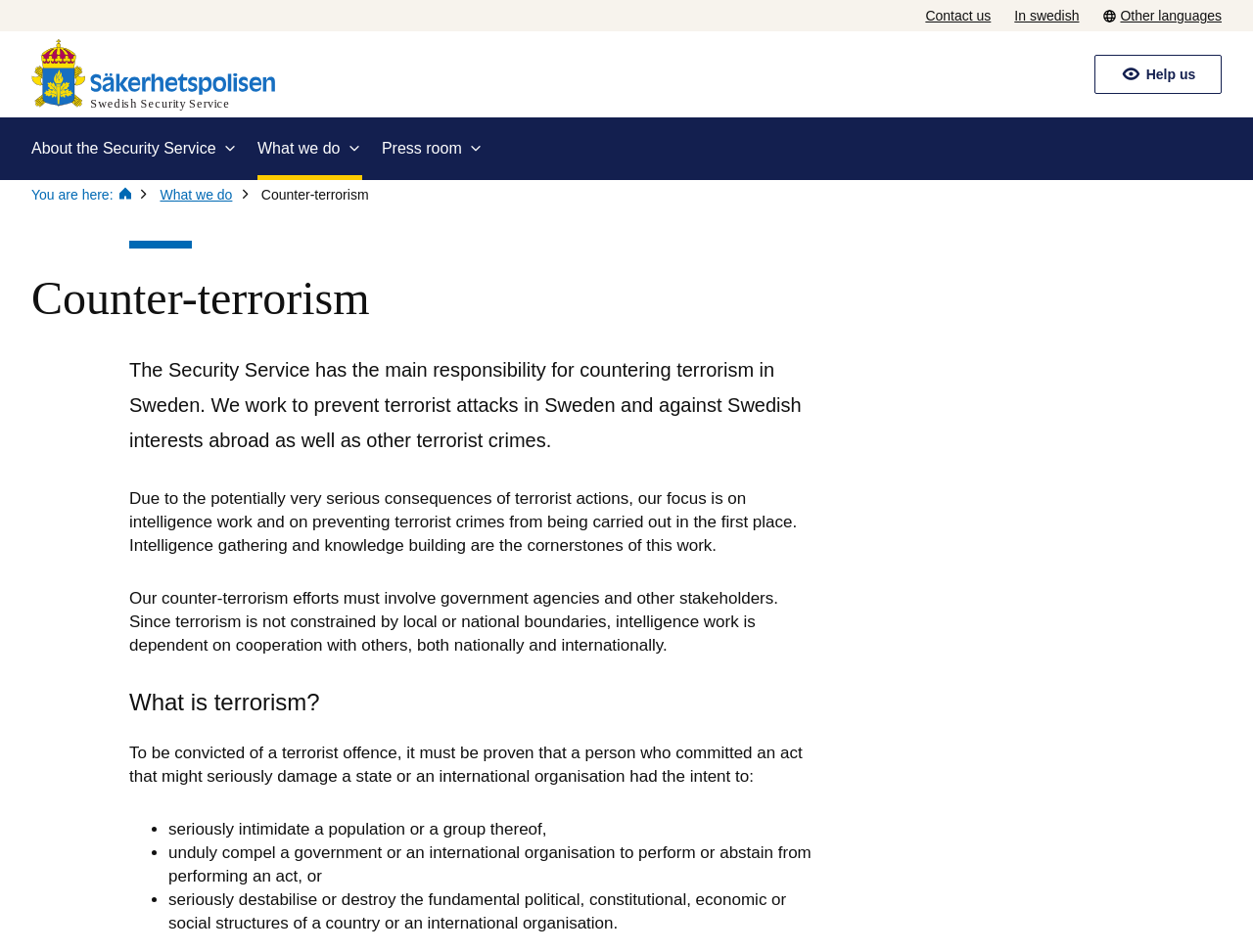Please identify the bounding box coordinates of the element that needs to be clicked to execute the following command: "Click the 'In swedish' link". Provide the bounding box using four float numbers between 0 and 1, formatted as [left, top, right, bottom].

[0.81, 0.008, 0.861, 0.025]